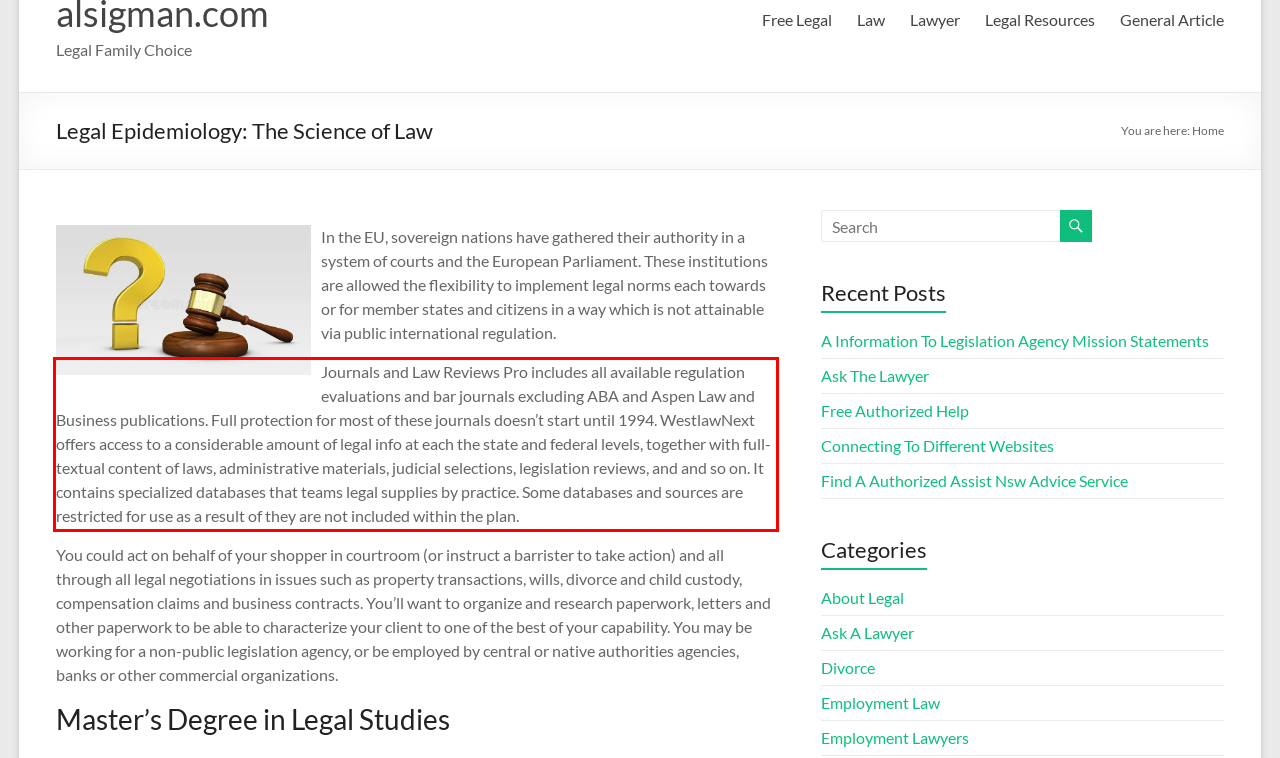You have a screenshot of a webpage where a UI element is enclosed in a red rectangle. Perform OCR to capture the text inside this red rectangle.

Journals and Law Reviews Pro includes all available regulation evaluations and bar journals excluding ABA and Aspen Law and Business publications. Full protection for most of these journals doesn’t start until 1994. WestlawNext offers access to a considerable amount of legal info at each the state and federal levels, together with full-textual content of laws, administrative materials, judicial selections, legislation reviews, and and so on. It contains specialized databases that teams legal supplies by practice. Some databases and sources are restricted for use as a result of they are not included within the plan.